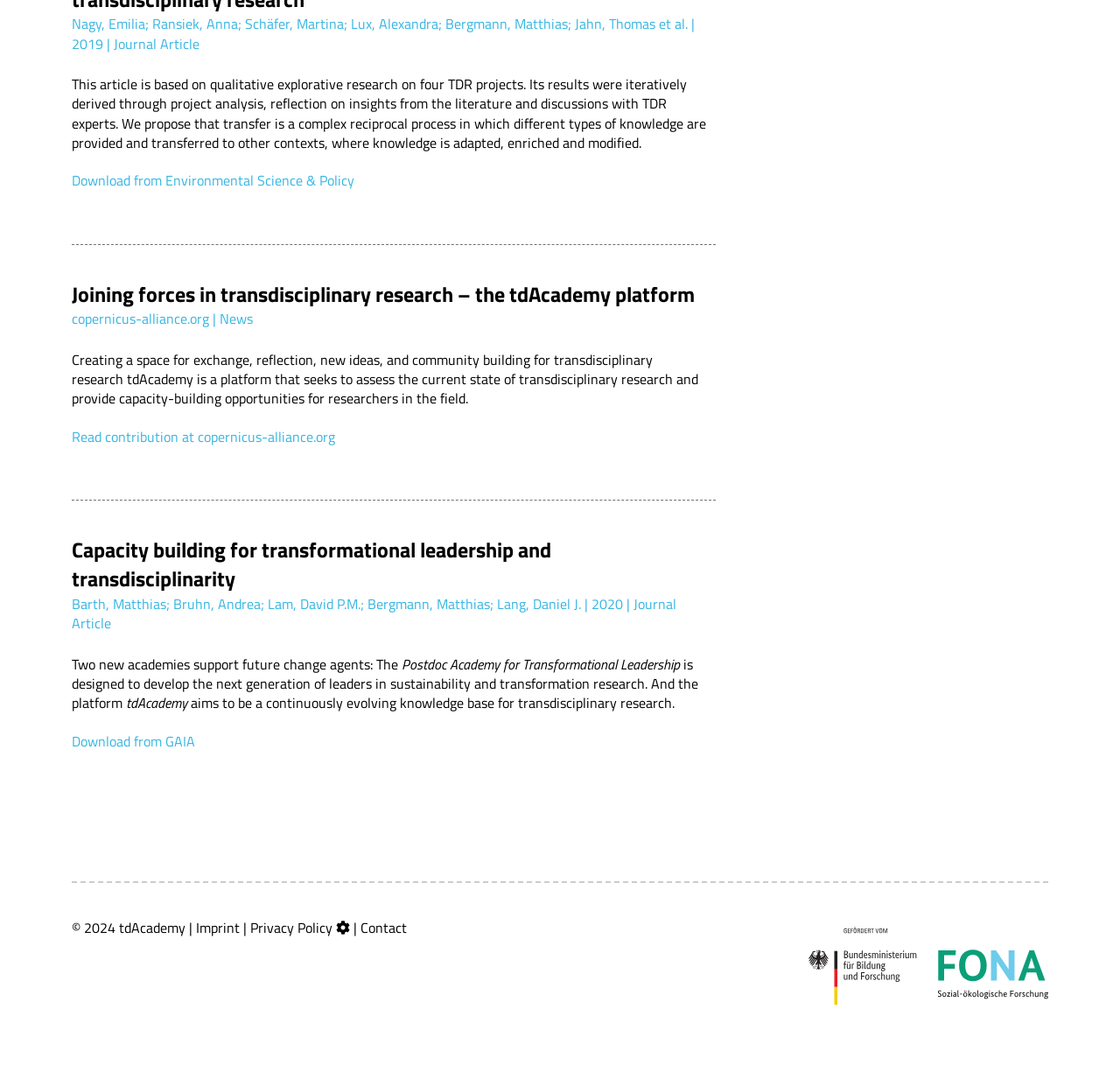Identify the bounding box coordinates of the element to click to follow this instruction: 'Contact the tdAcademy'. Ensure the coordinates are four float values between 0 and 1, provided as [left, top, right, bottom].

[0.322, 0.861, 0.363, 0.881]